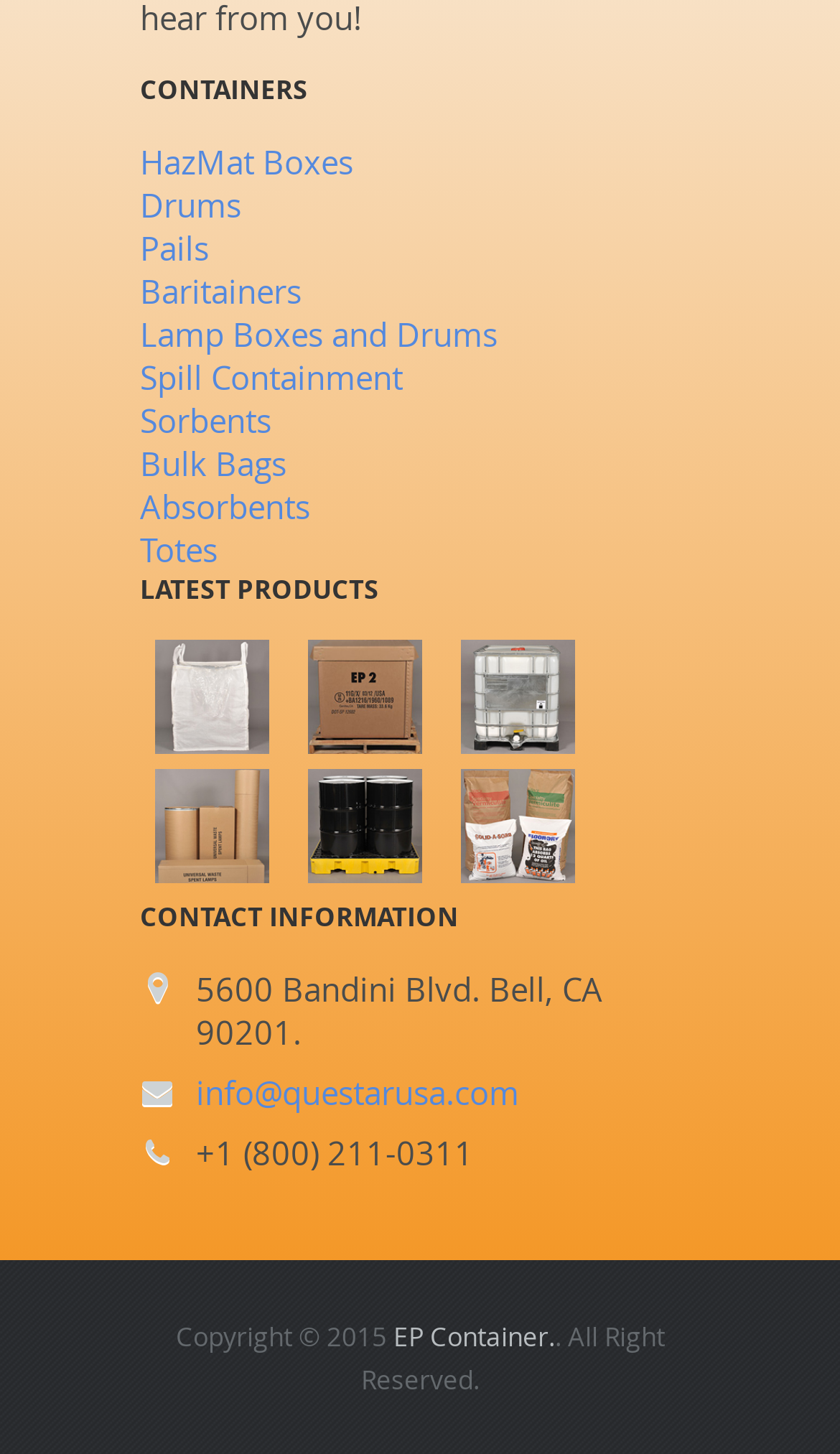What is the company's address?
Using the image provided, answer with just one word or phrase.

5600 Bandini Blvd. Bell, CA 90201